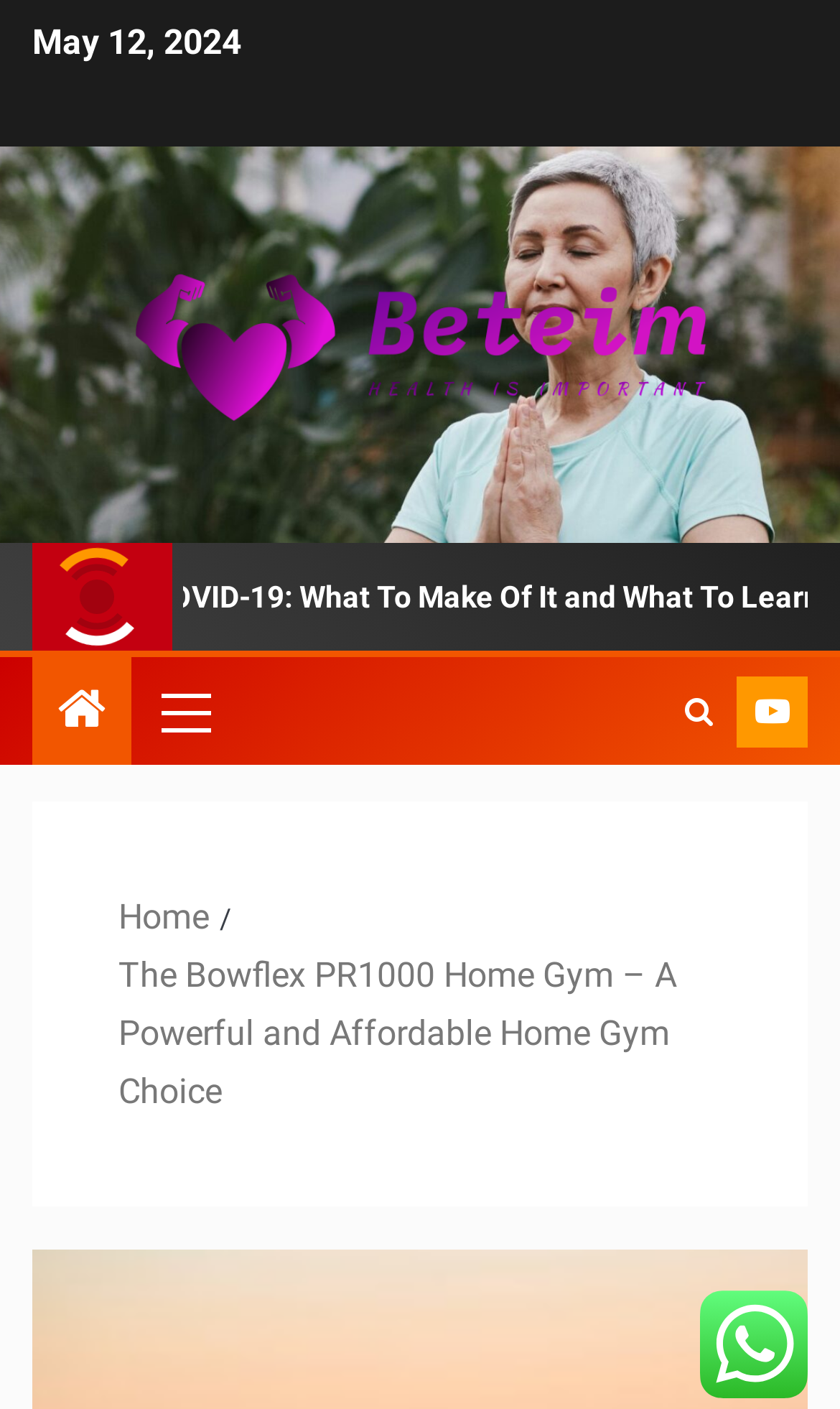Please provide a comprehensive response to the question based on the details in the image: How many navigation links are in the breadcrumbs?

I looked at the breadcrumbs navigation section and found two links: 'Home' and 'The Bowflex PR1000 Home Gym – A Powerful and Affordable Home Gym Choice'.